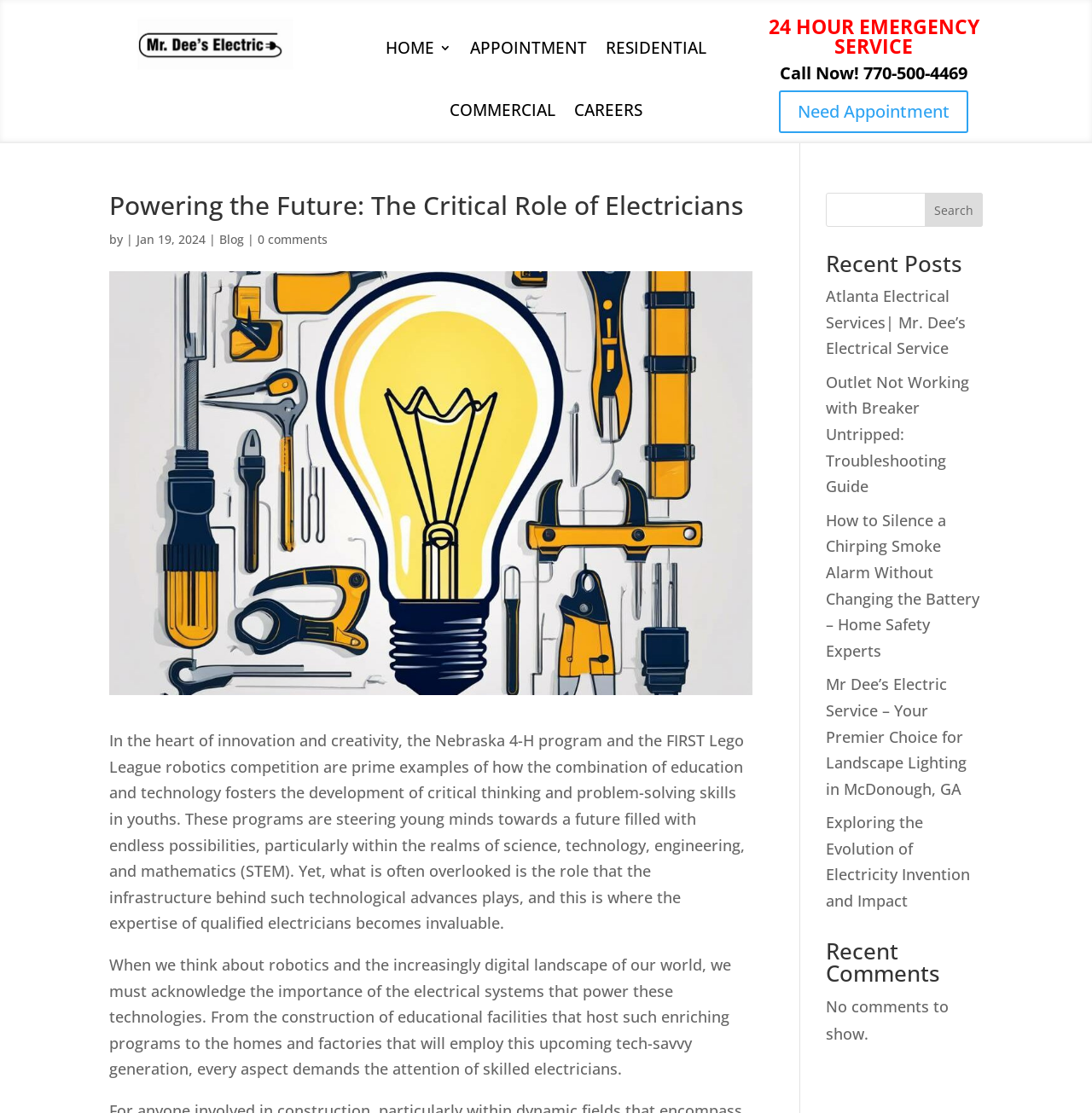Could you highlight the region that needs to be clicked to execute the instruction: "View the recent post about Atlanta Electrical Services"?

[0.756, 0.257, 0.885, 0.322]